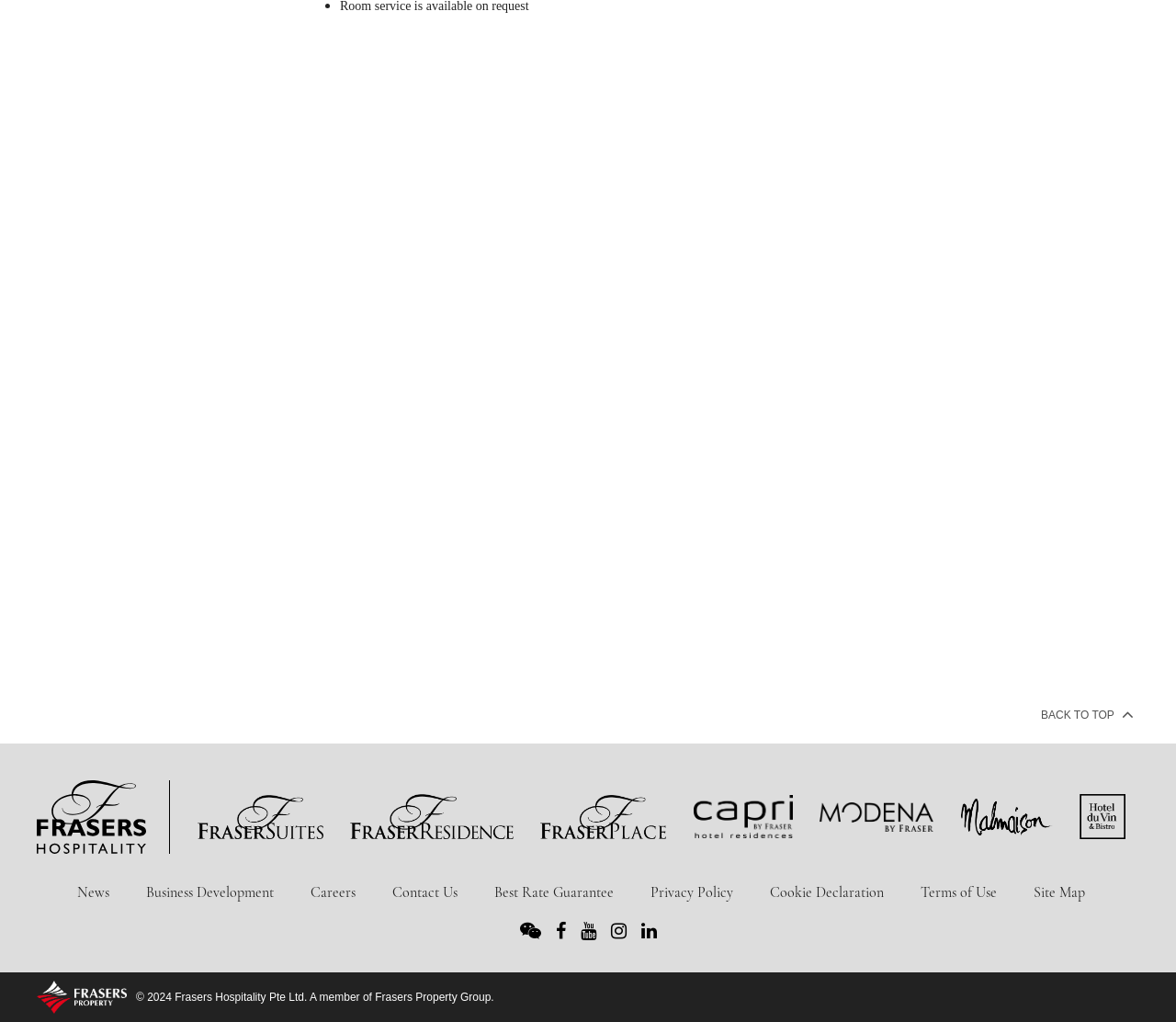Identify the coordinates of the bounding box for the element that must be clicked to accomplish the instruction: "View Frasers Suites".

[0.168, 0.778, 0.275, 0.821]